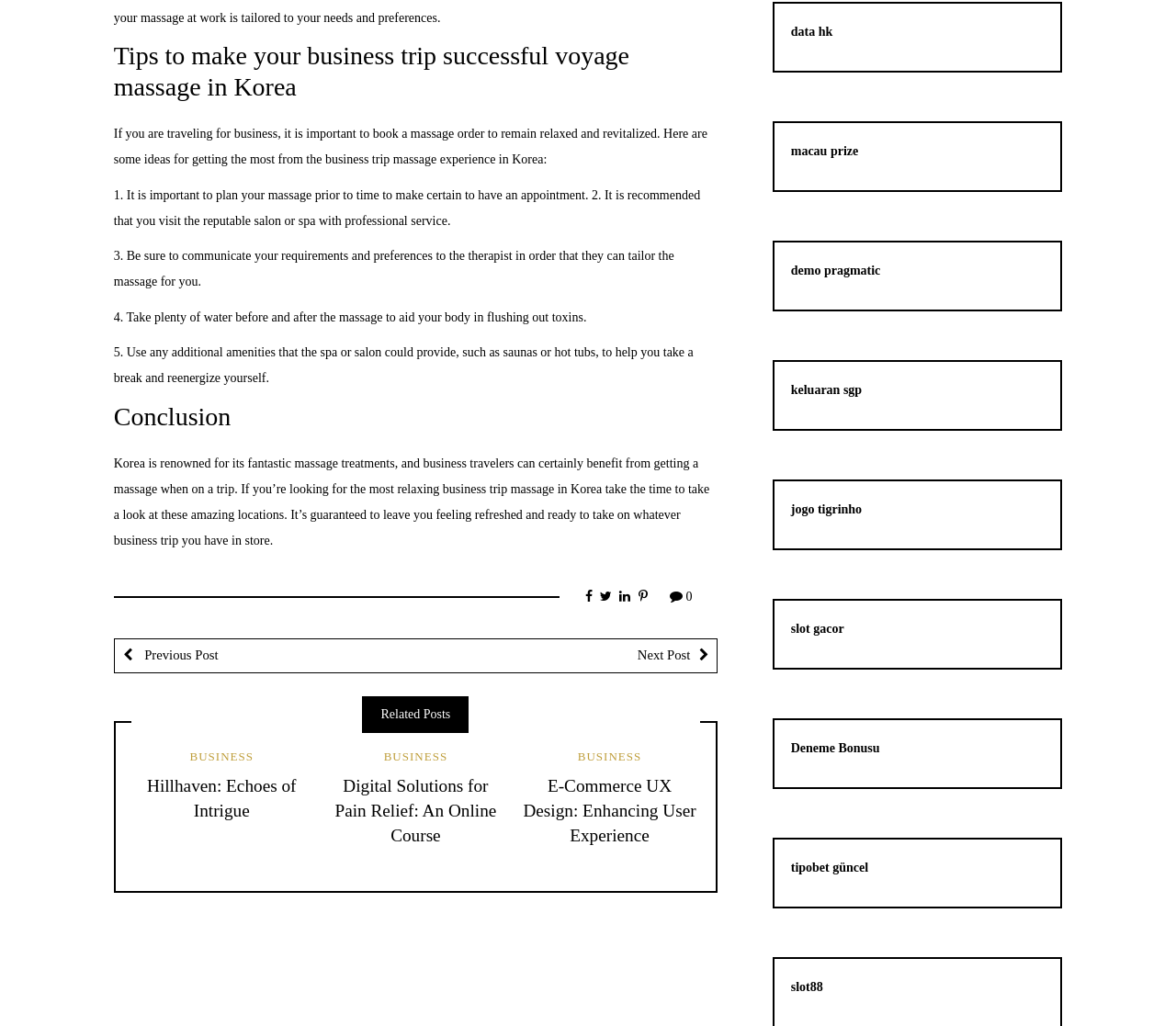Locate the bounding box coordinates of the area to click to fulfill this instruction: "Click on the 'Next Post' link". The bounding box should be presented as four float numbers between 0 and 1, in the order [left, top, right, bottom].

[0.353, 0.624, 0.609, 0.655]